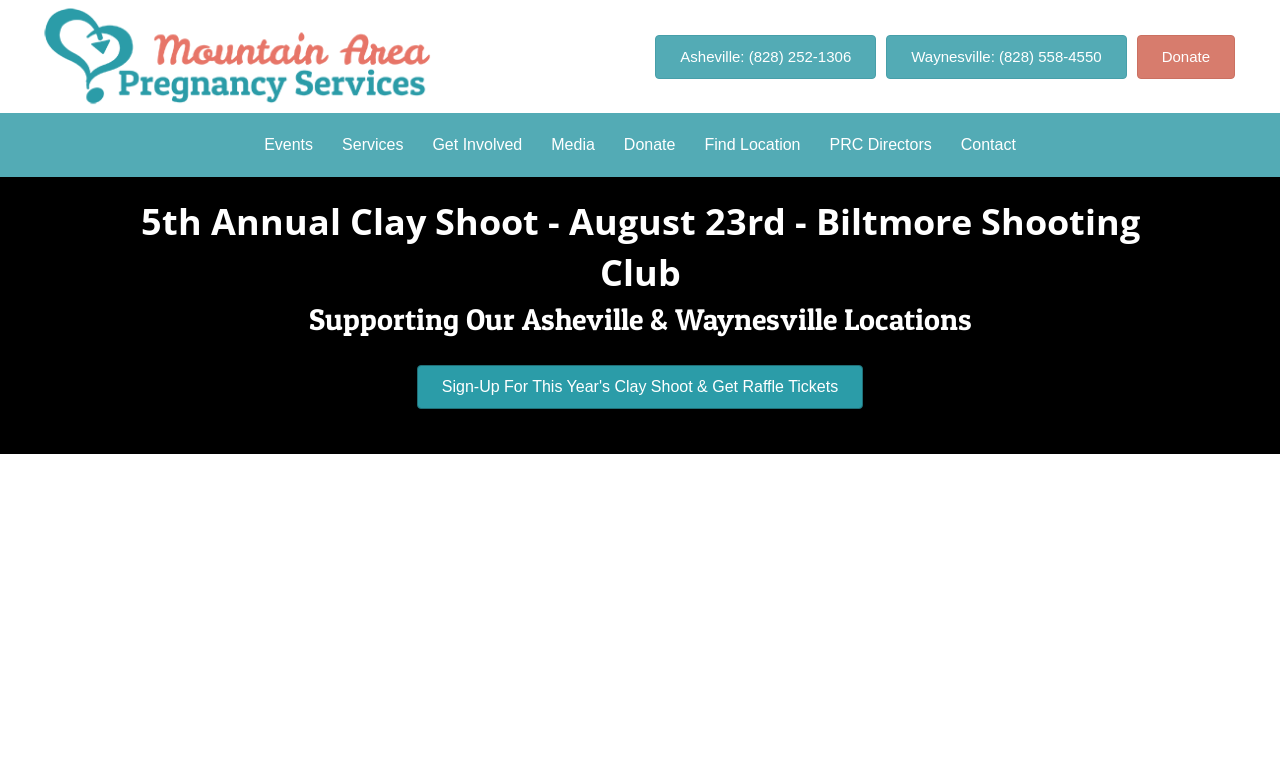Please locate the bounding box coordinates of the element that should be clicked to complete the given instruction: "View events".

[0.195, 0.161, 0.256, 0.219]